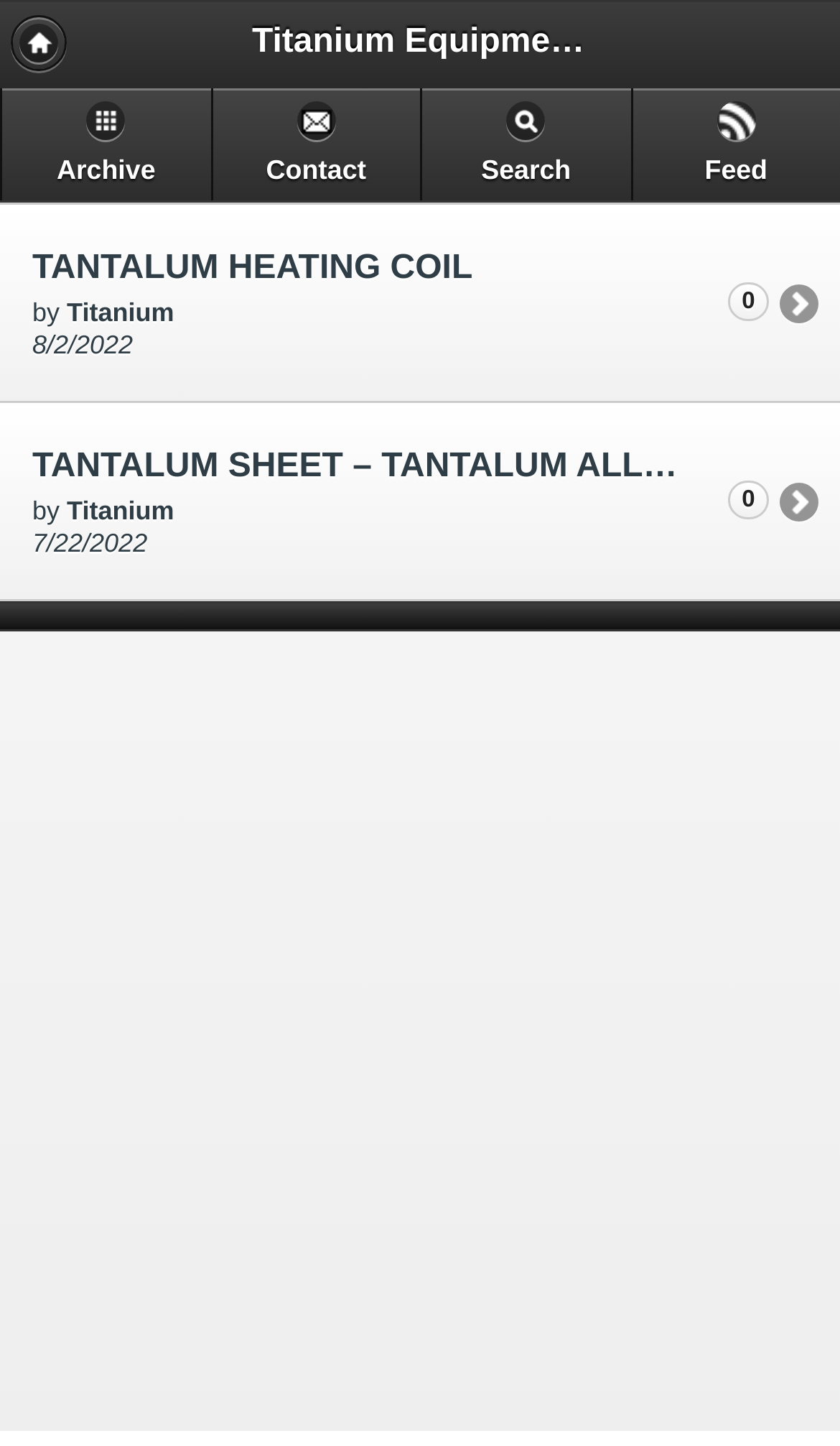What is the principal heading displayed on the webpage?

Titanium Equipment's - Engineering & Electrochemical Equipment's Manufacture